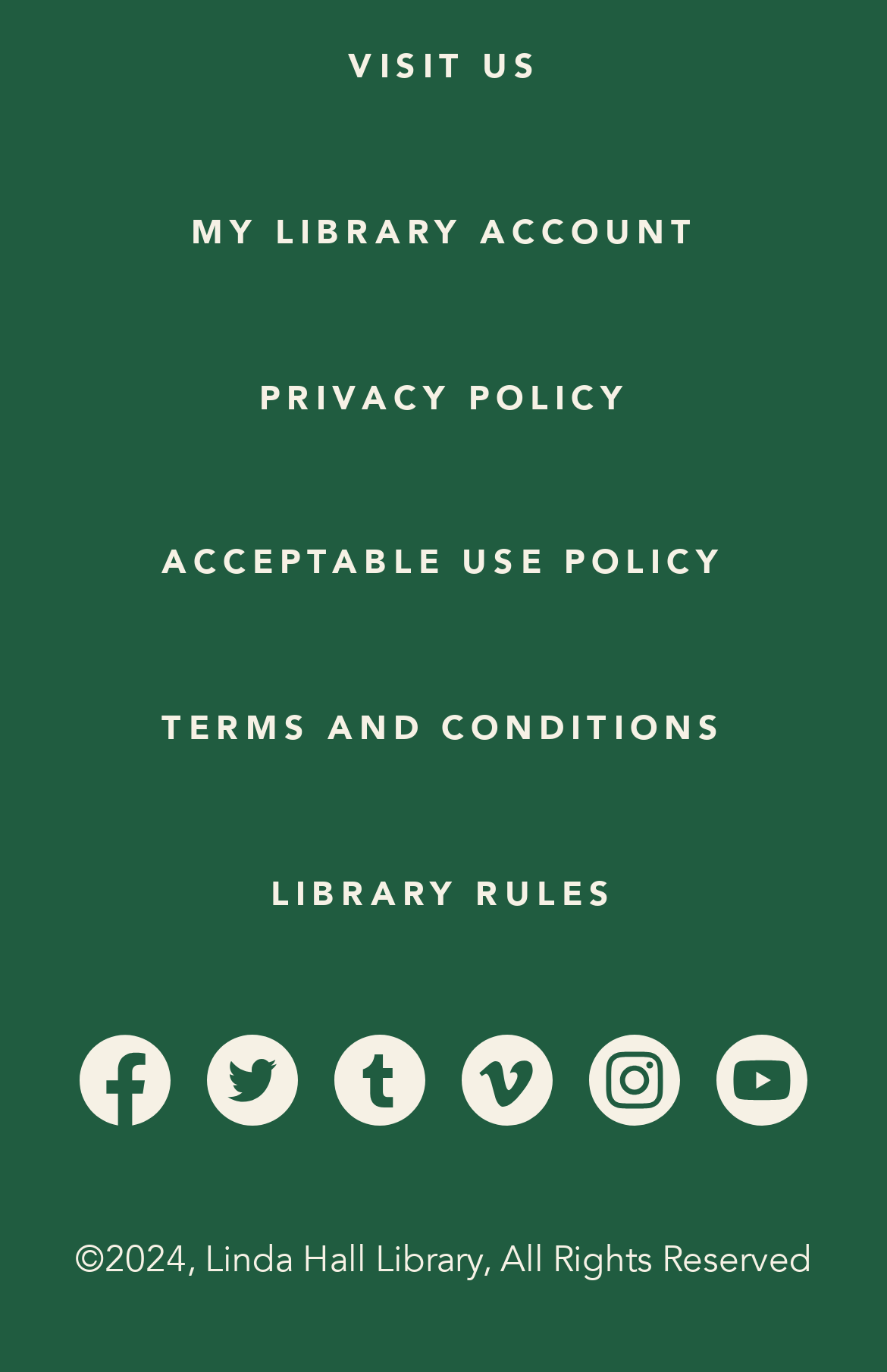Based on the image, please respond to the question with as much detail as possible:
What is the year of copyright?

I found the copyright information at the bottom of the webpage, which includes the year 2024.